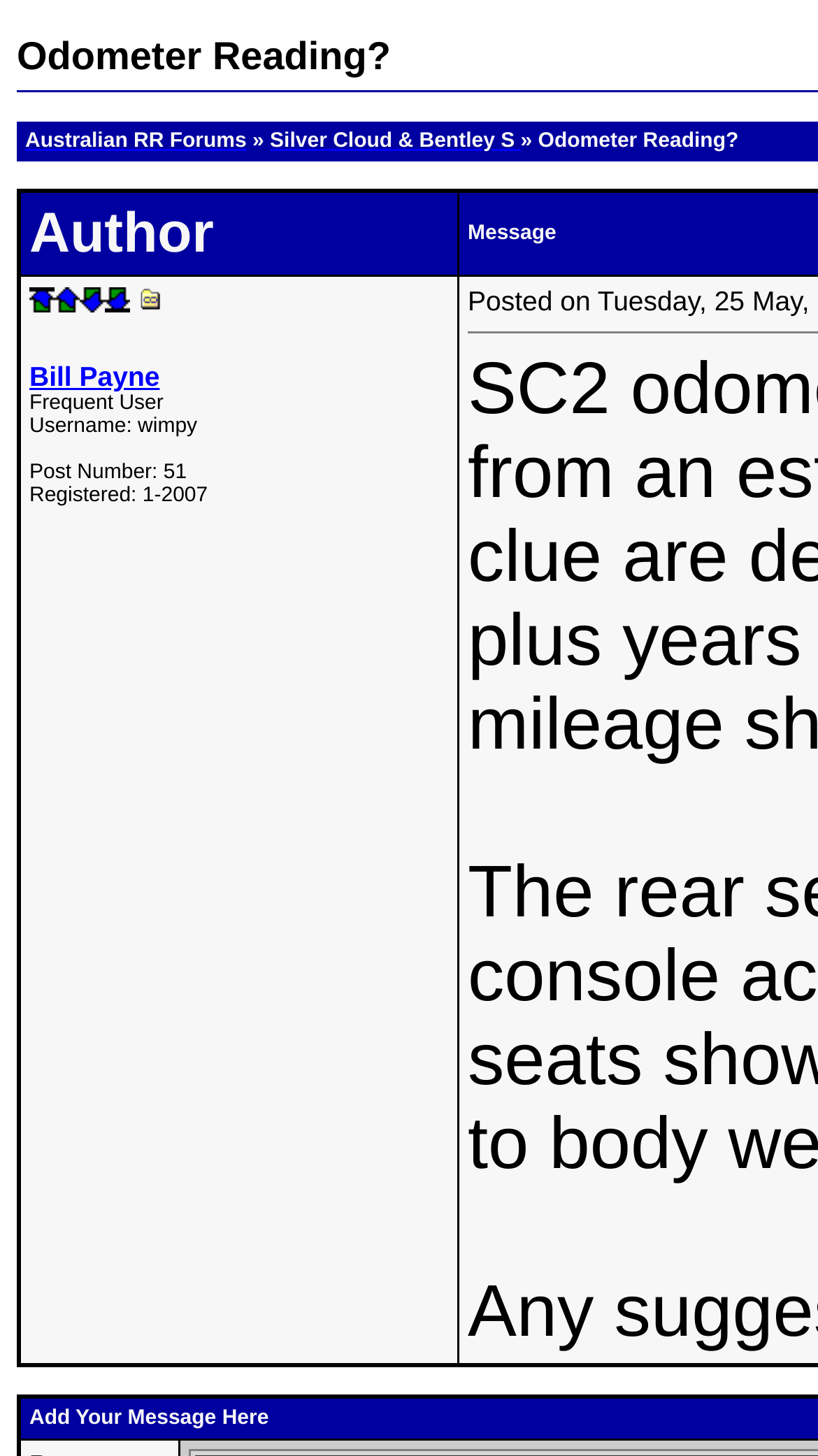Determine the bounding box coordinates of the element's region needed to click to follow the instruction: "Click Australian RR Forums link". Provide these coordinates as four float numbers between 0 and 1, formatted as [left, top, right, bottom].

[0.031, 0.089, 0.301, 0.105]